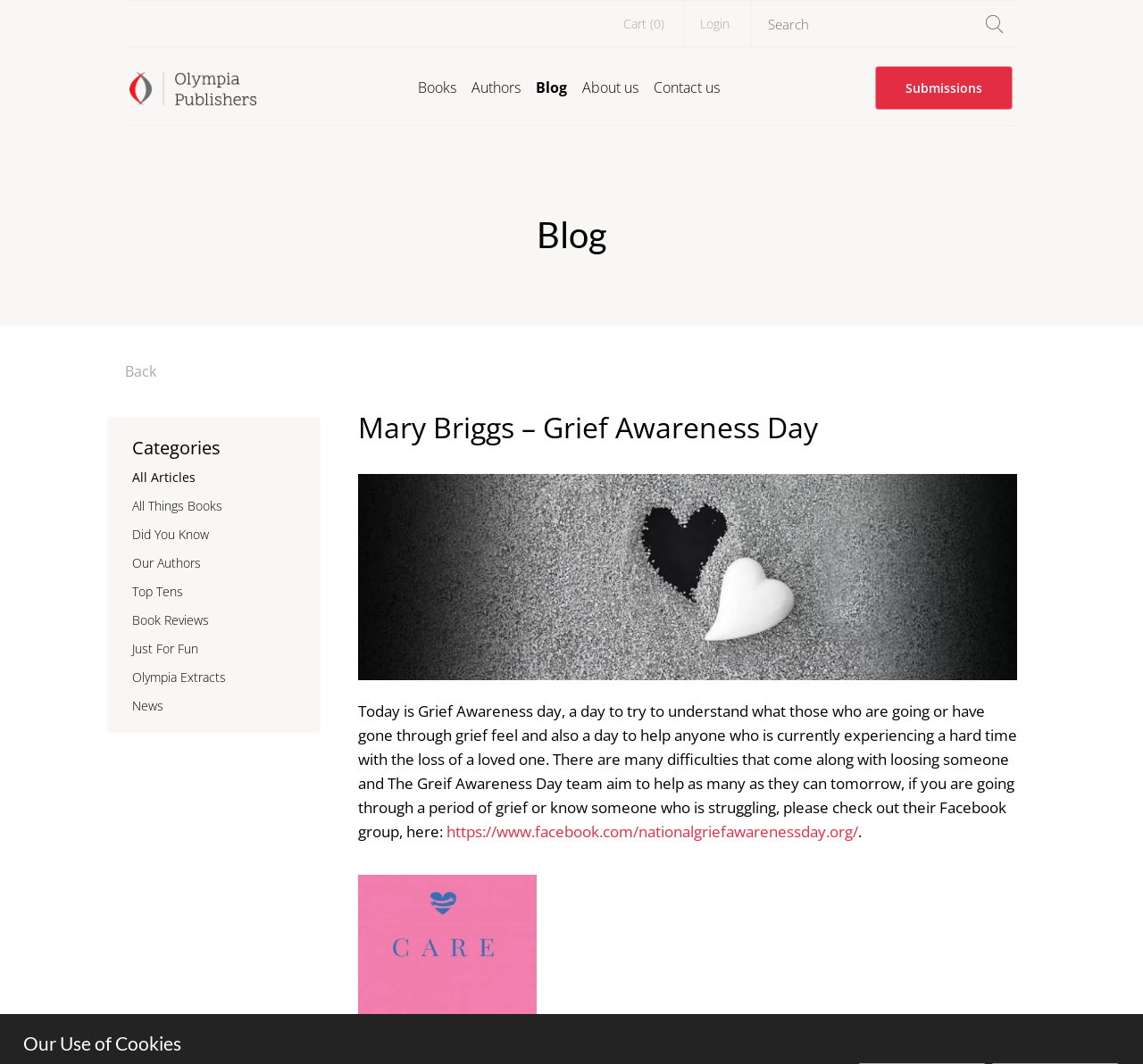Locate the bounding box coordinates of the clickable area to execute the instruction: "Search for a book". Provide the coordinates as four float numbers between 0 and 1, represented as [left, top, right, bottom].

[0.657, 0.001, 0.891, 0.044]